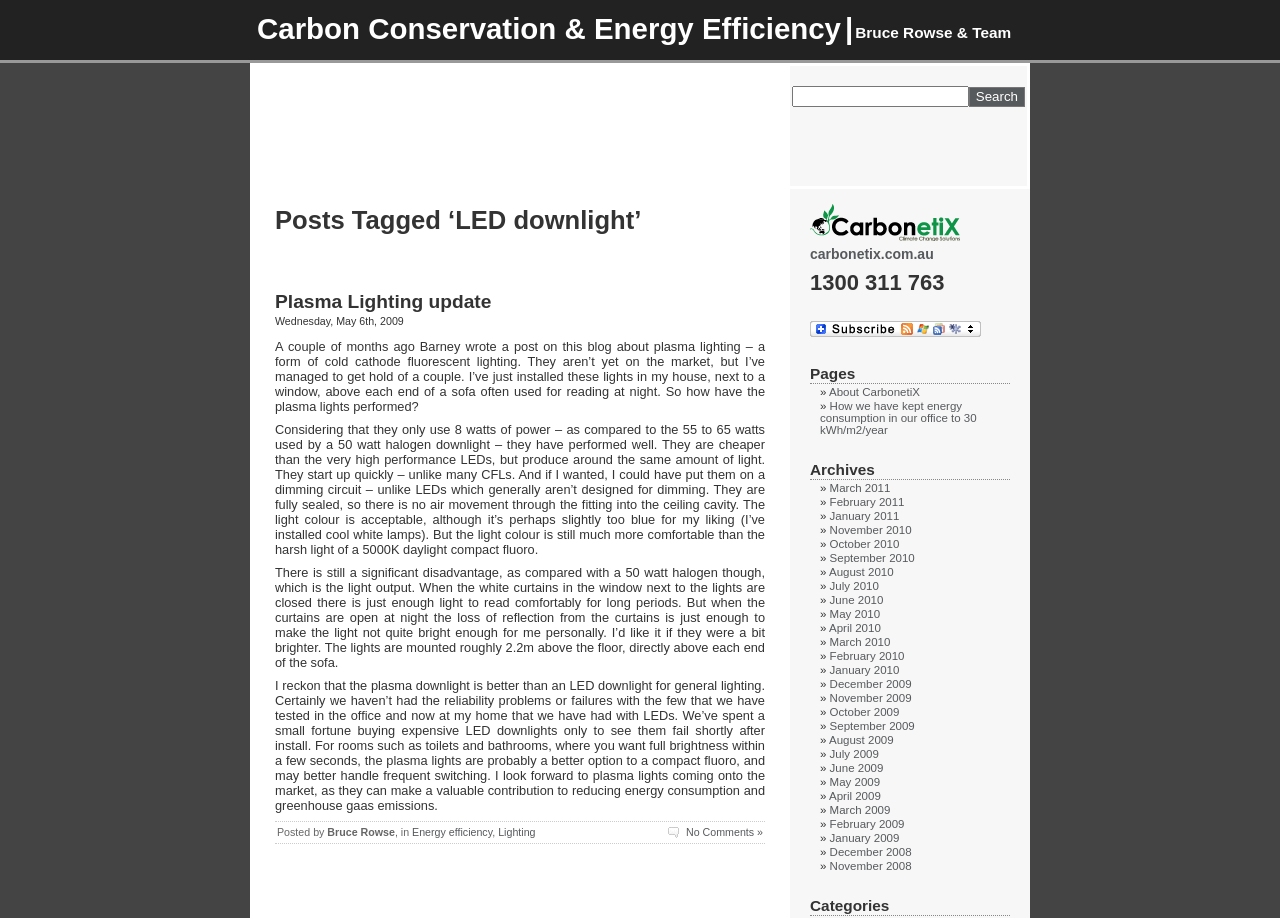Please find and report the primary heading text from the webpage.

Carbon Conservation & Energy Efficiency